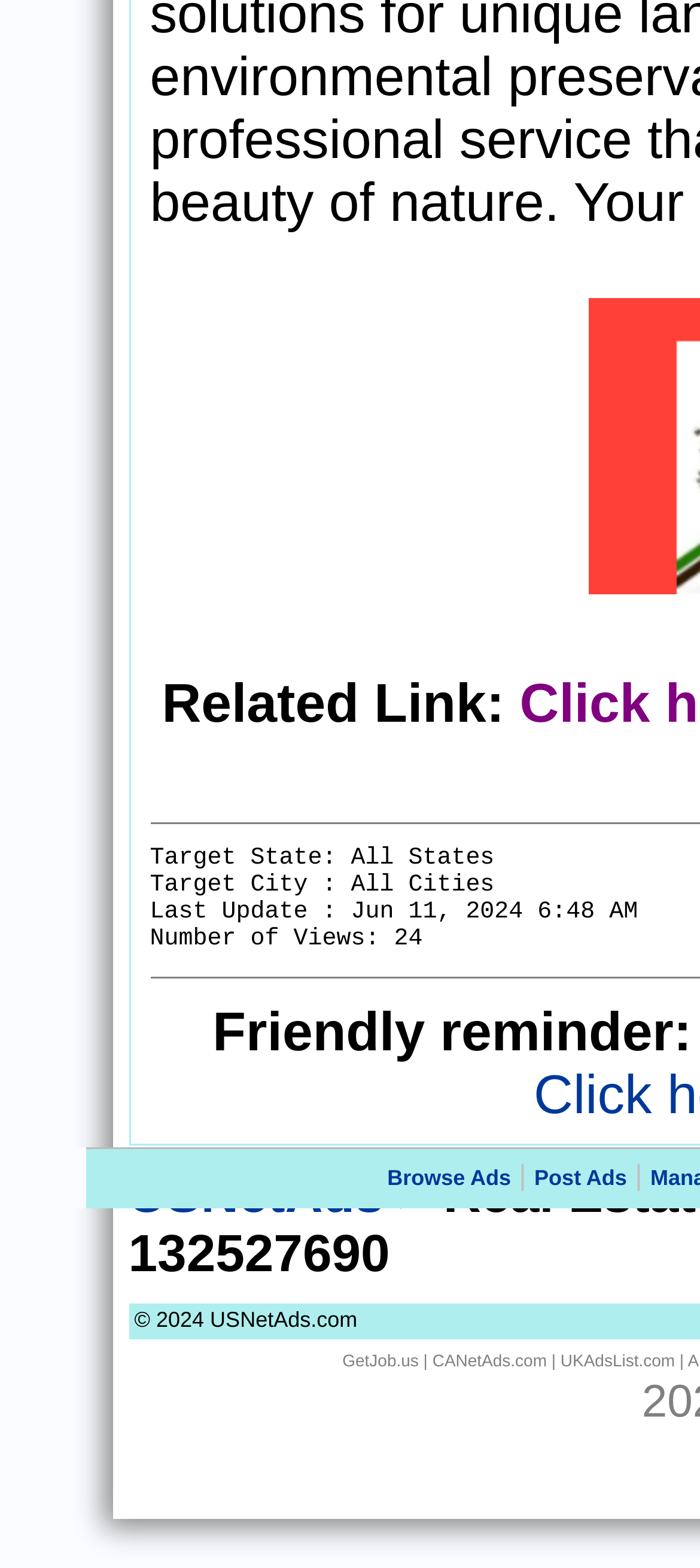From the webpage screenshot, predict the bounding box of the UI element that matches this description: "USNetAds".

[0.183, 0.744, 0.548, 0.78]